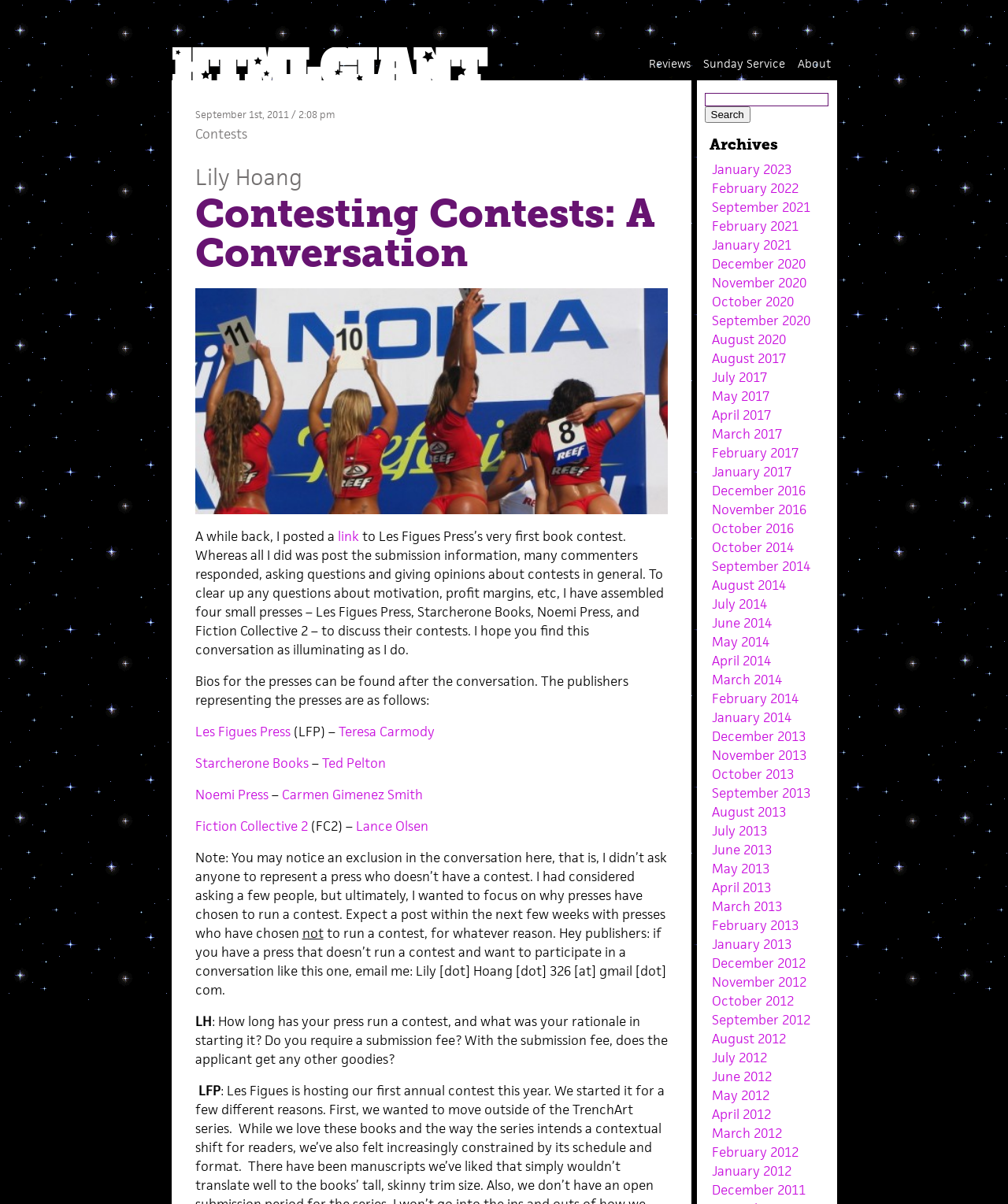What is the purpose of the conversation?
Kindly answer the question with as much detail as you can.

The purpose of the conversation can be inferred from the static text element with the bounding box coordinates [0.193, 0.438, 0.658, 0.547], which reads 'To clear up any questions about motivation, profit margins, etc, I have assembled four small presses – Les Figues Press, Starcherone Books, Noemi Press, and Fiction Collective 2 – to discuss their contests'.